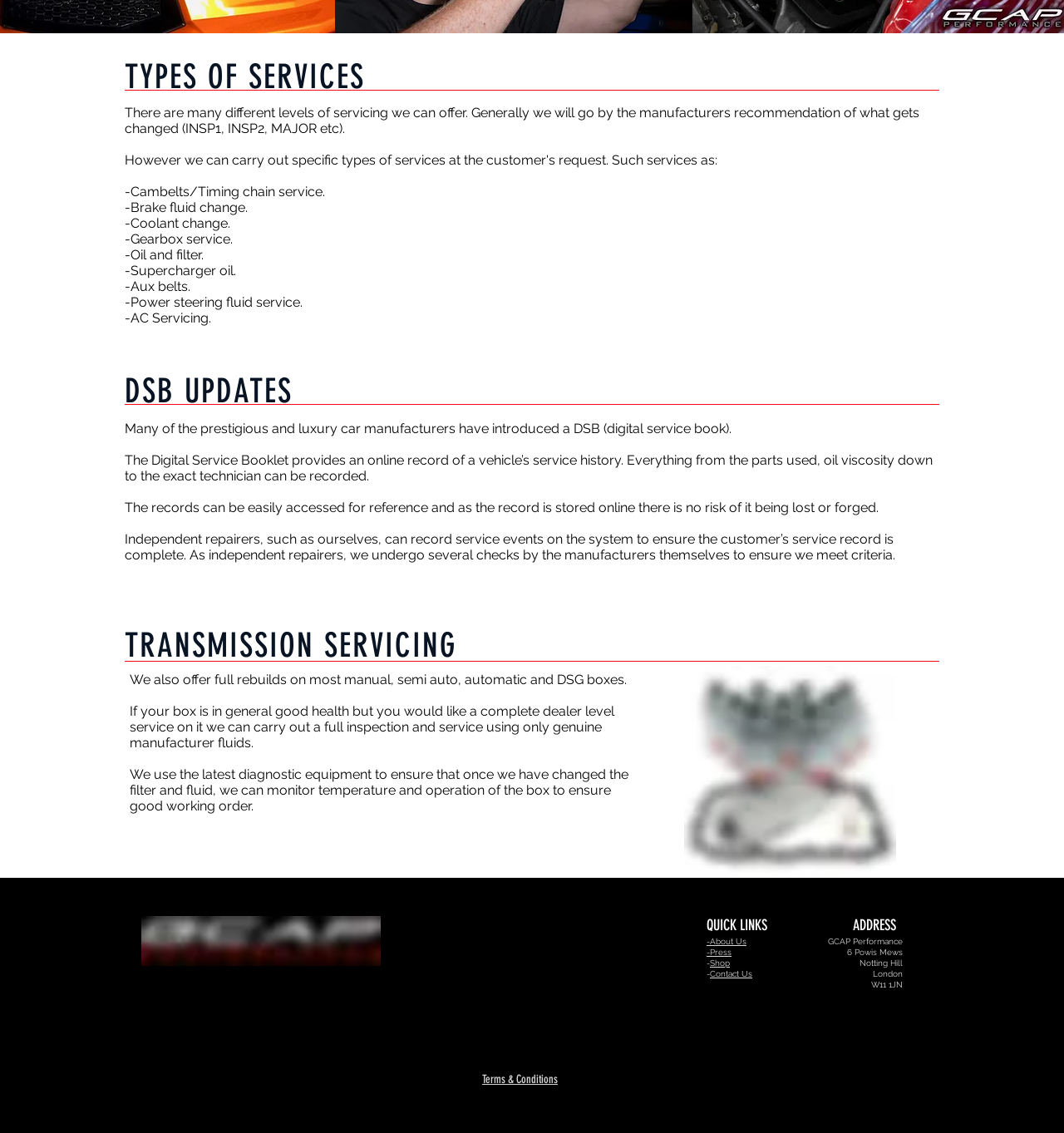Could you indicate the bounding box coordinates of the region to click in order to complete this instruction: "Go to 'Terms & Conditions'".

[0.453, 0.946, 0.524, 0.959]